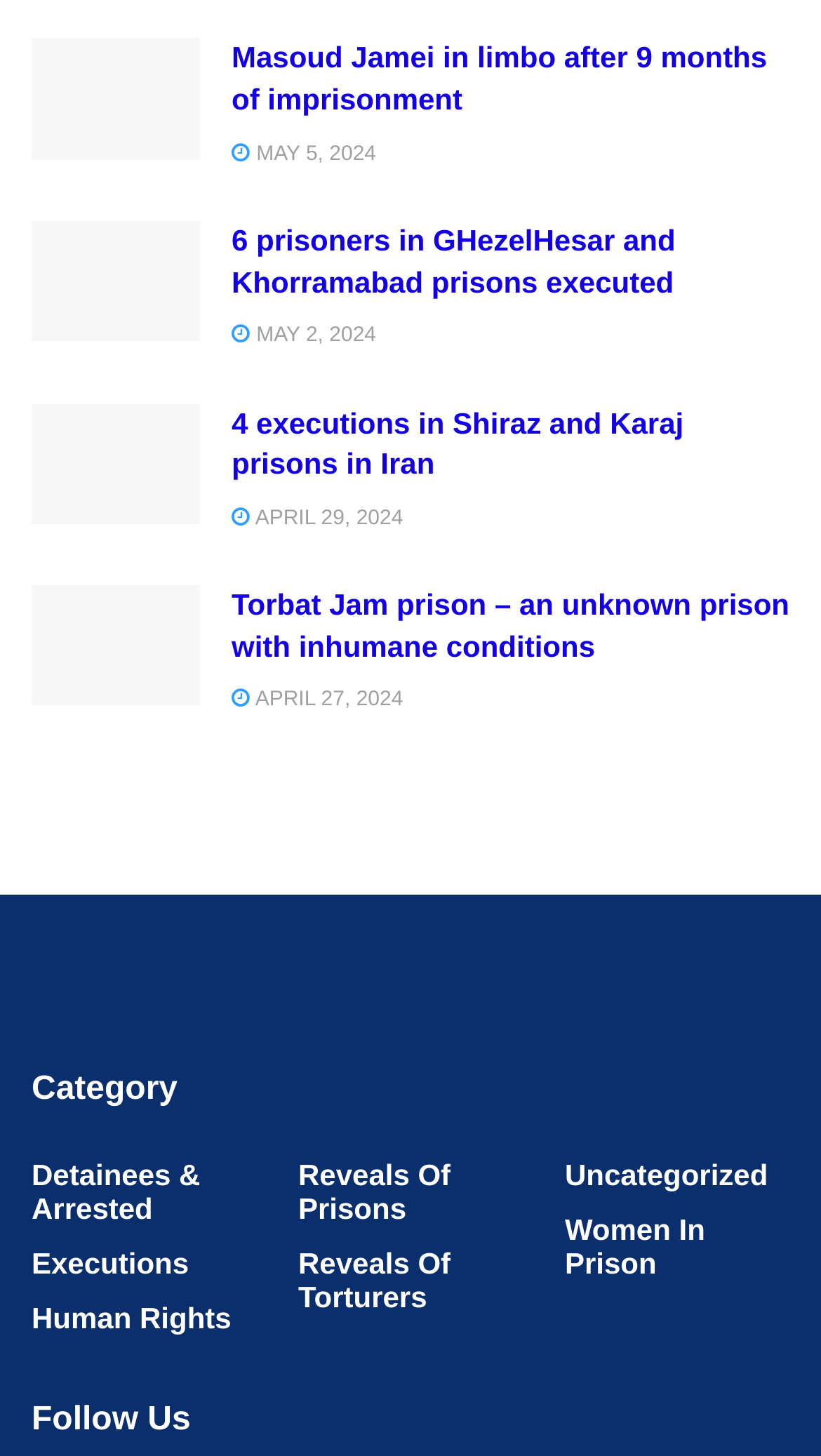What is the date of the latest article?
Refer to the image and provide a concise answer in one word or phrase.

MAY 5, 2024